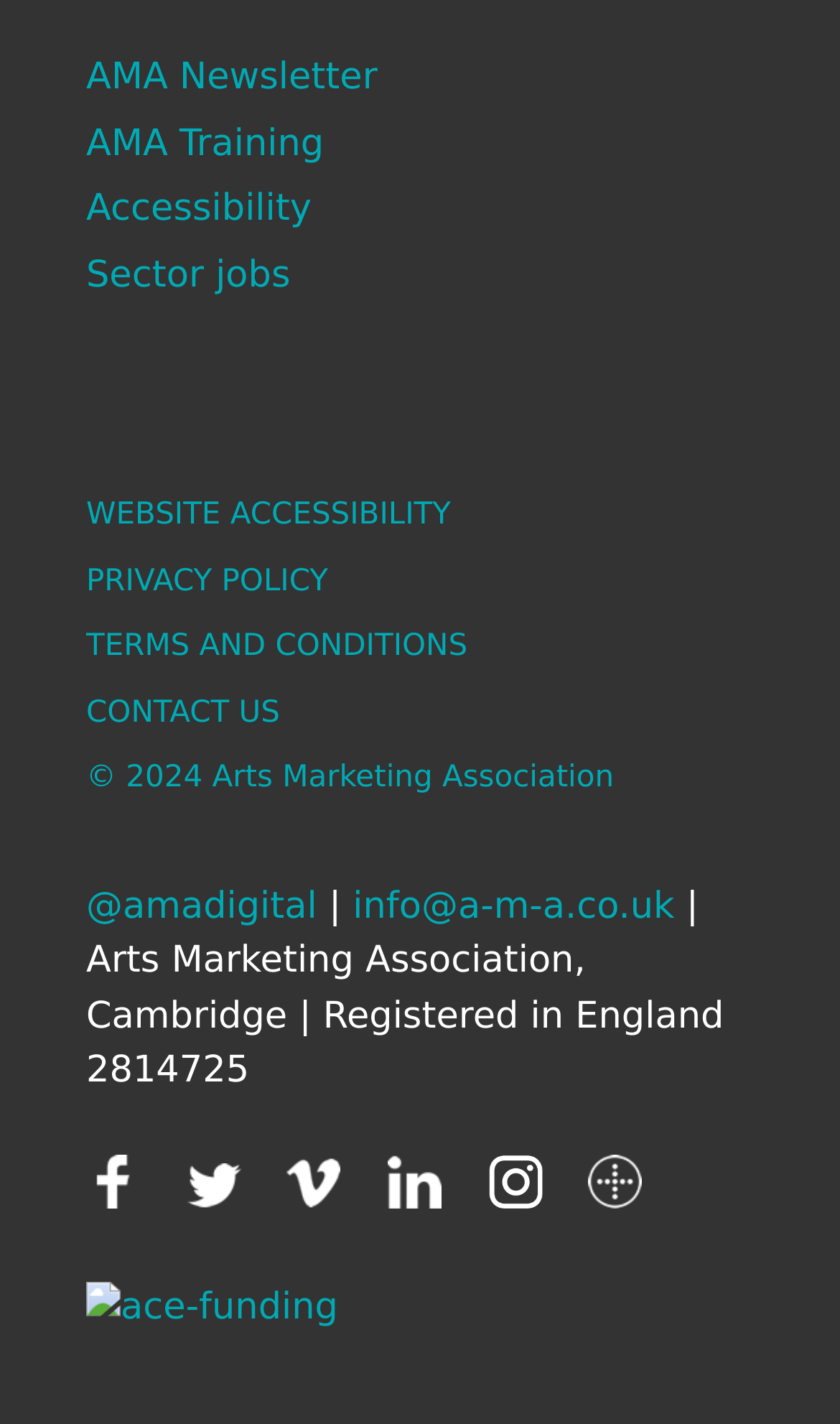What is the name of the organization?
Please give a detailed and elaborate answer to the question.

The name of the organization can be found in the footer section of the webpage, where it is written as 'Arts Marketing Association, Cambridge | Registered in England 2814725'.